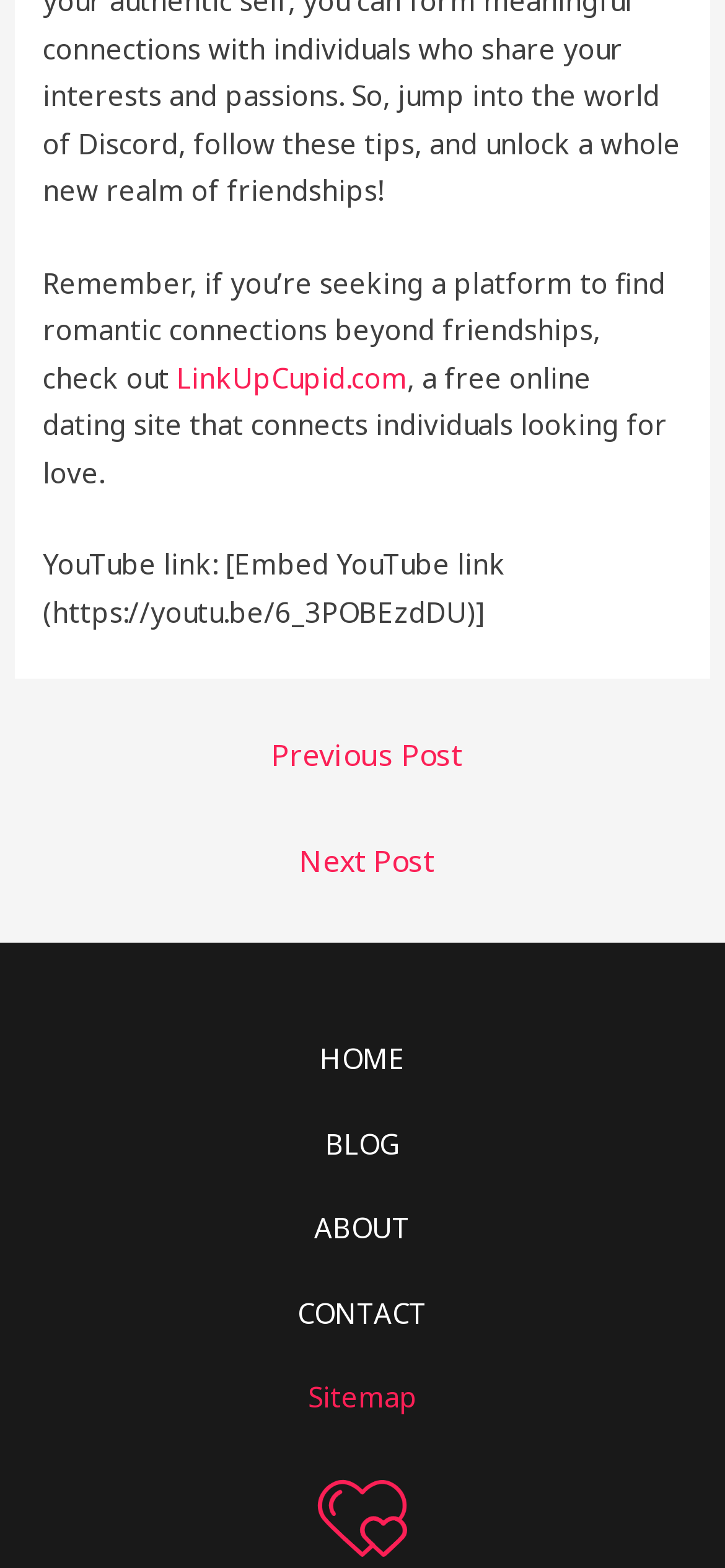Give a one-word or short-phrase answer to the following question: 
How many navigation sections are there on the webpage?

2